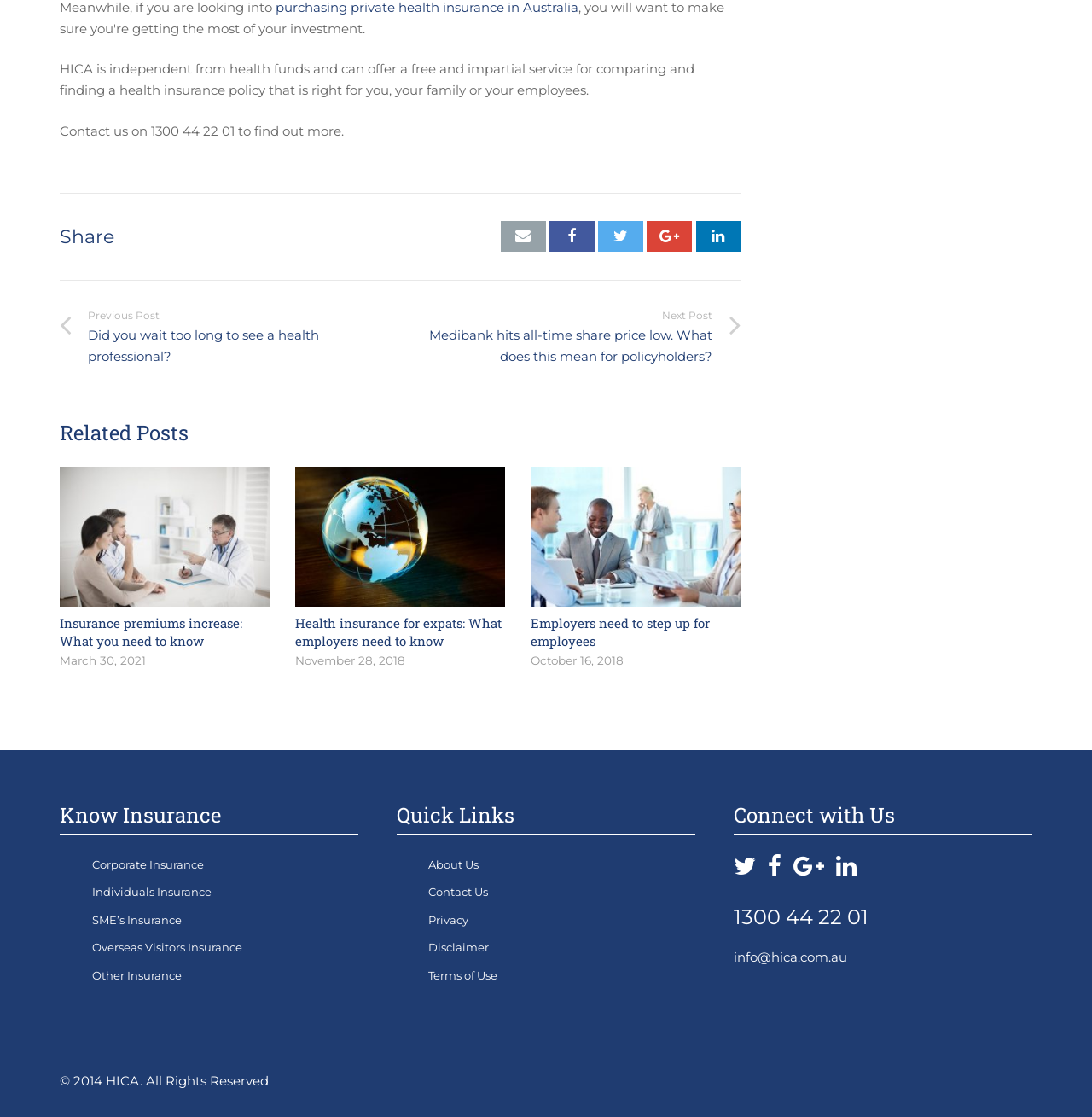What is the email address to contact HICA?
Refer to the image and answer the question using a single word or phrase.

info@hica.com.au